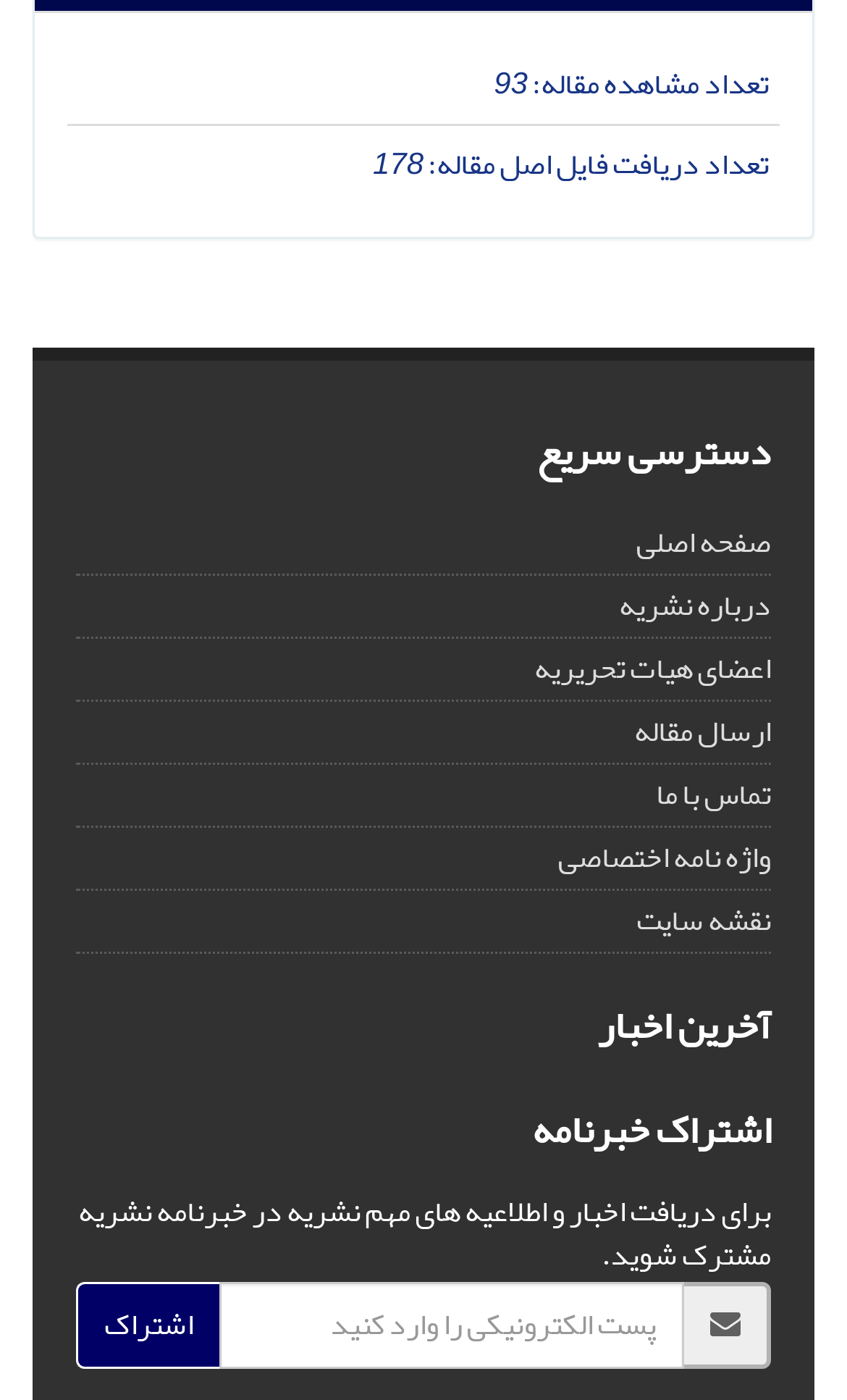Show the bounding box coordinates of the element that should be clicked to complete the task: "go to the 'ارسال مقاله' page".

[0.749, 0.502, 0.91, 0.544]